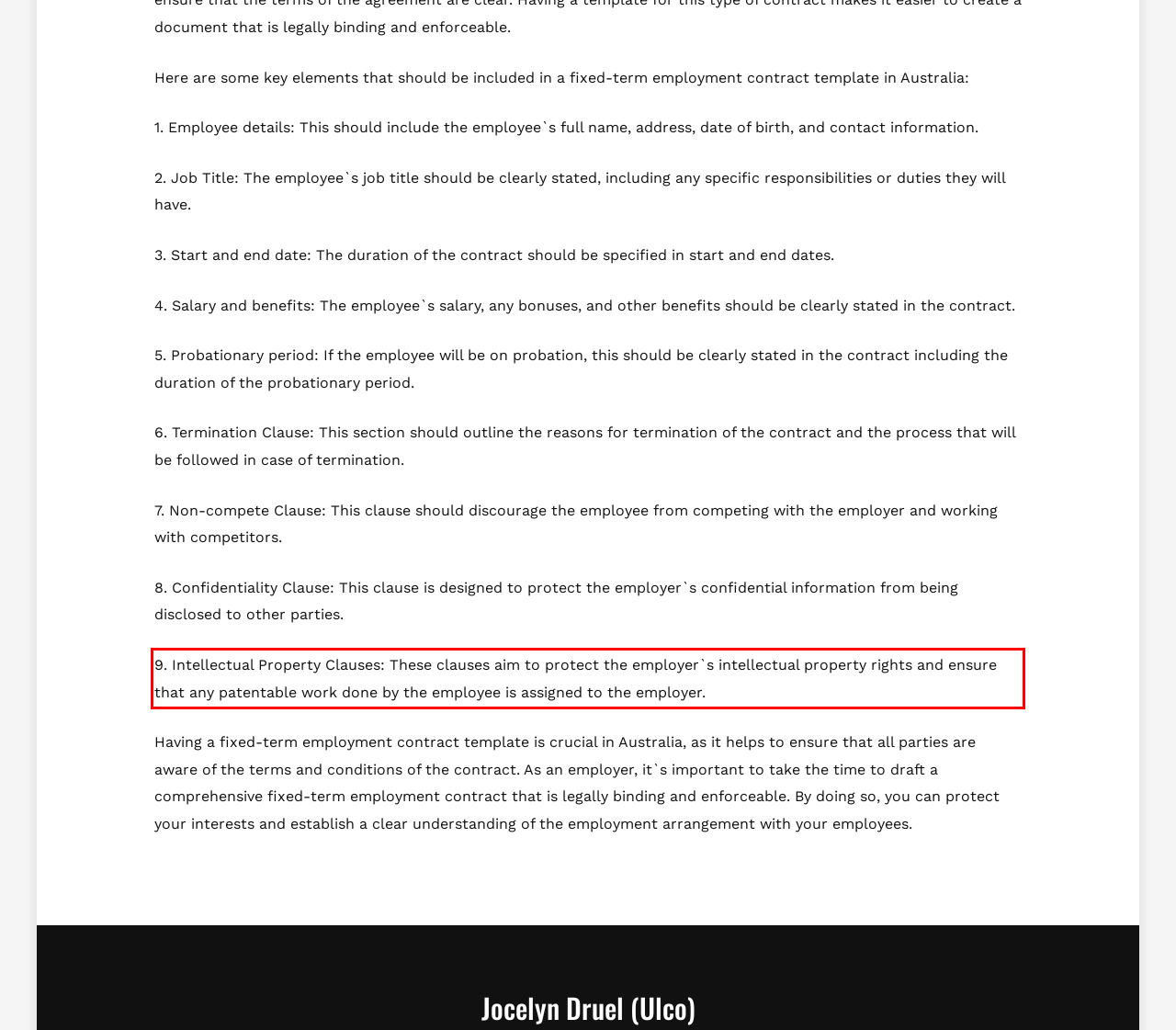From the provided screenshot, extract the text content that is enclosed within the red bounding box.

9. Intellectual Property Clauses: These clauses aim to protect the employer`s intellectual property rights and ensure that any patentable work done by the employee is assigned to the employer.